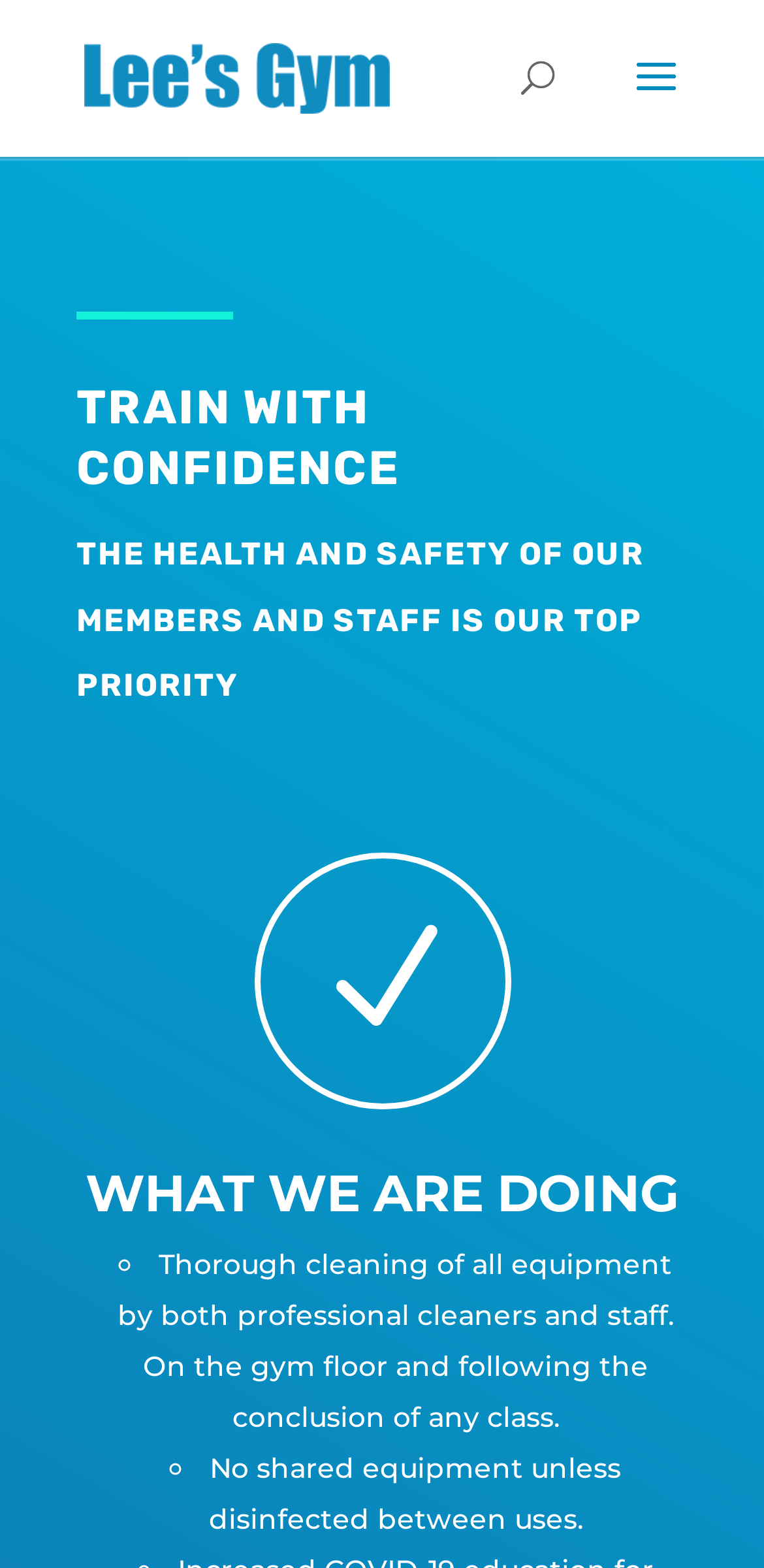Please analyze the image and provide a thorough answer to the question:
Is shared equipment allowed?

The text 'No shared equipment unless disinfected between uses.' indicates that shared equipment is not allowed unless it is disinfected between uses.